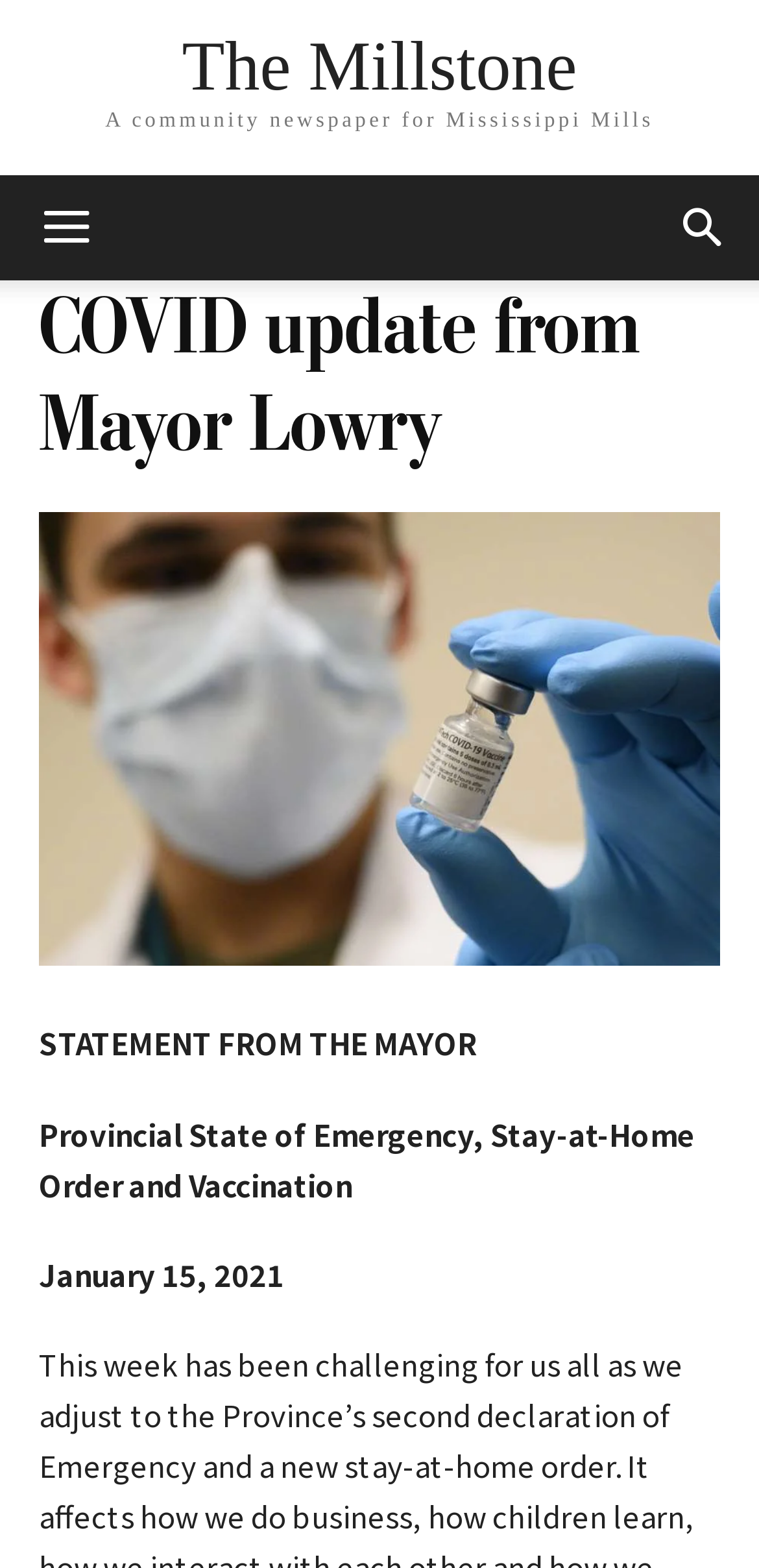Please find the bounding box for the UI component described as follows: "alt="Gearflogger"".

None